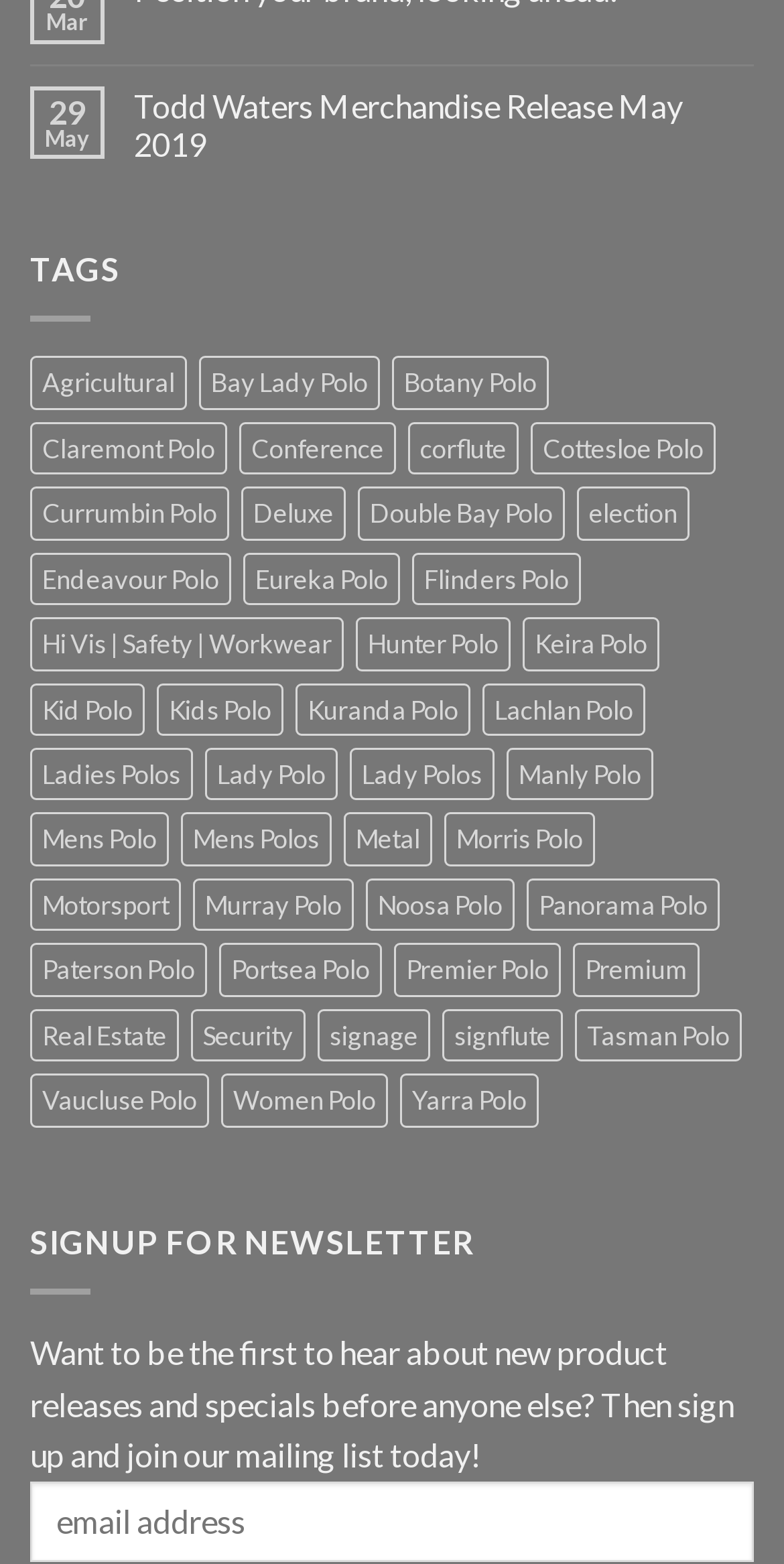Could you highlight the region that needs to be clicked to execute the instruction: "View Ladies Polos"?

[0.038, 0.478, 0.246, 0.512]